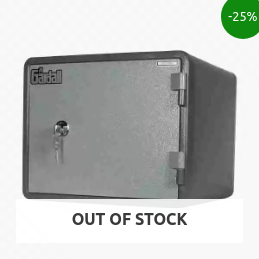What is the primary purpose of this item?
Please respond to the question with as much detail as possible.

The Gardall brand safe is designed for security and fire protection, emphasizing safety and reliability in protecting valuables, likely for residential or commercial use.